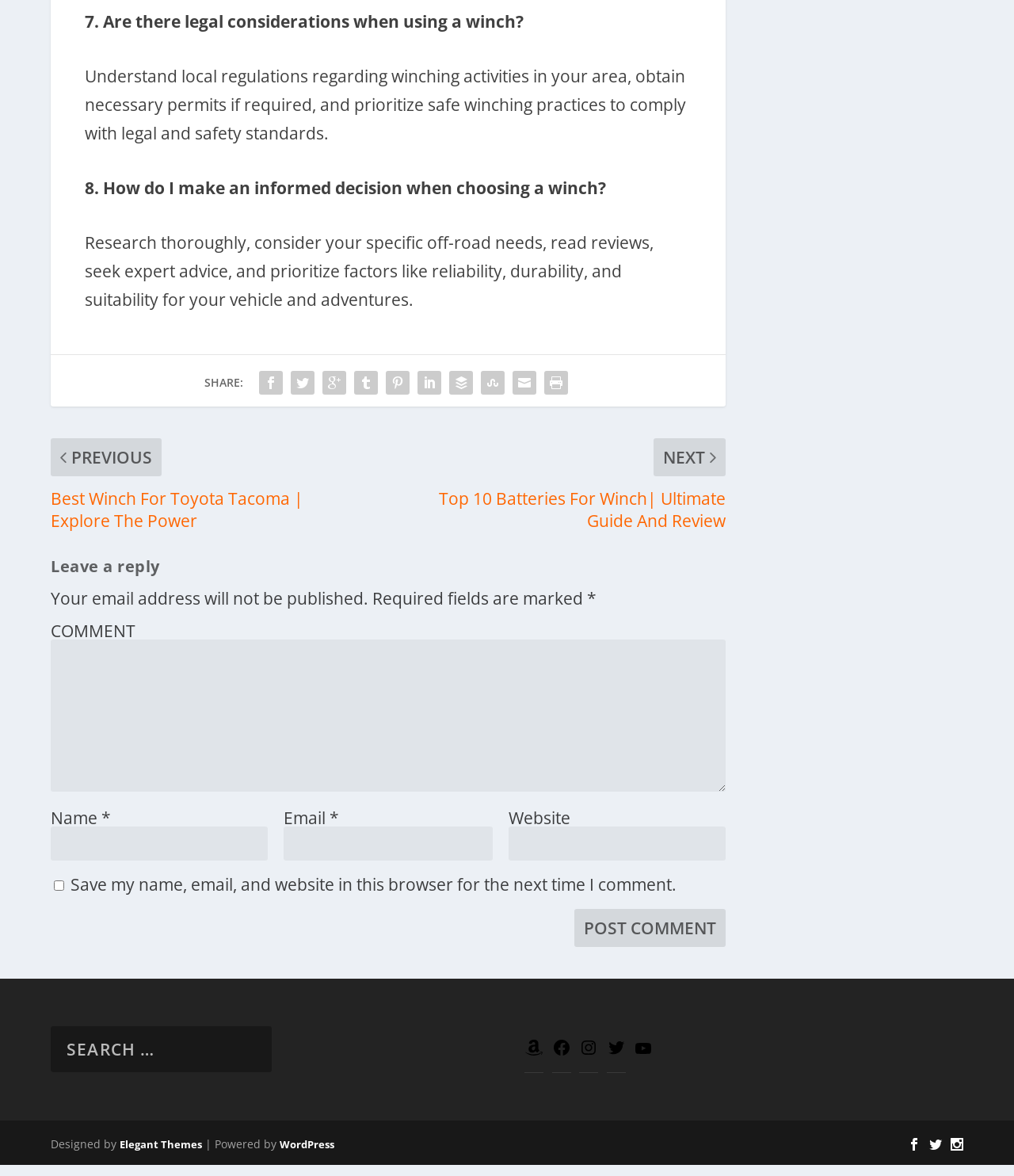What is the text above the comment section?
Based on the visual content, answer with a single word or a brief phrase.

Leave a reply